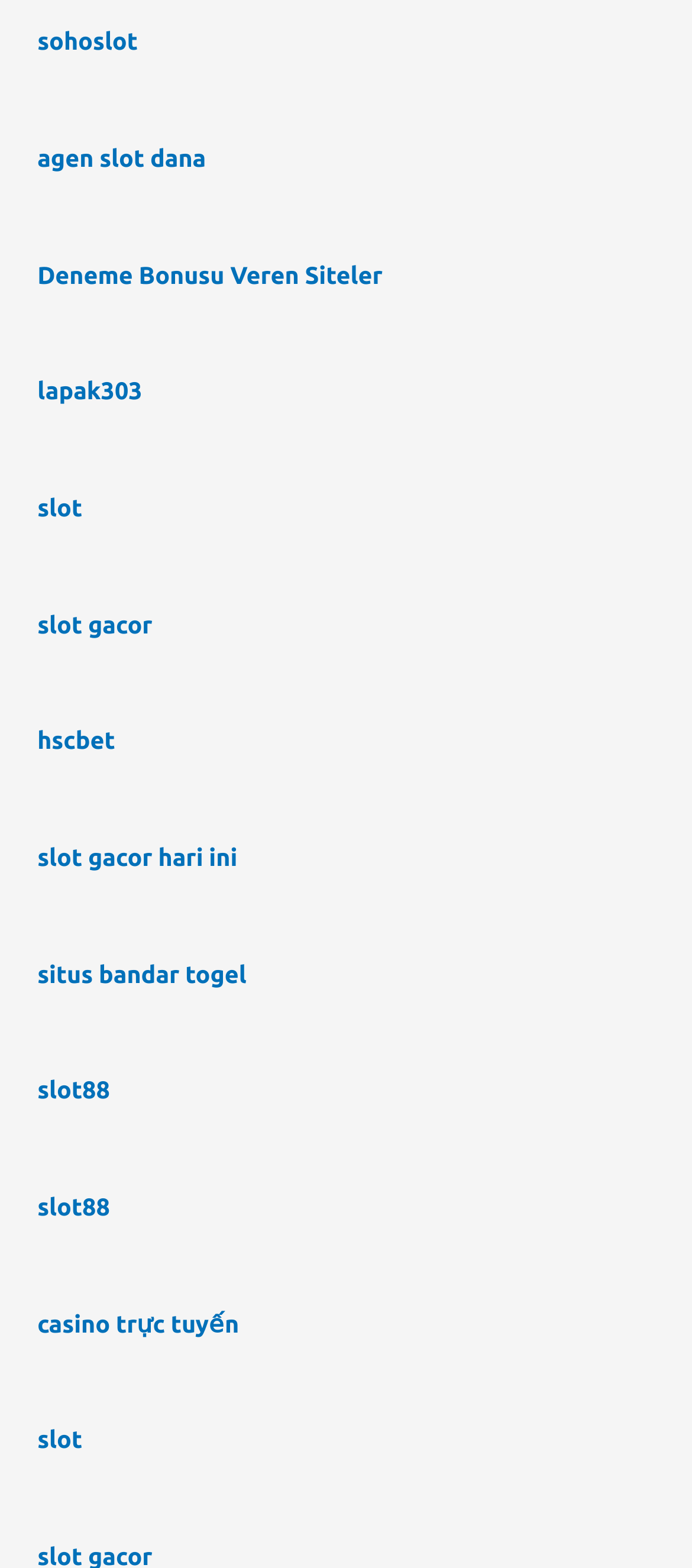Answer the following inquiry with a single word or phrase:
What is the text of the link at the bottom of the webpage?

slot